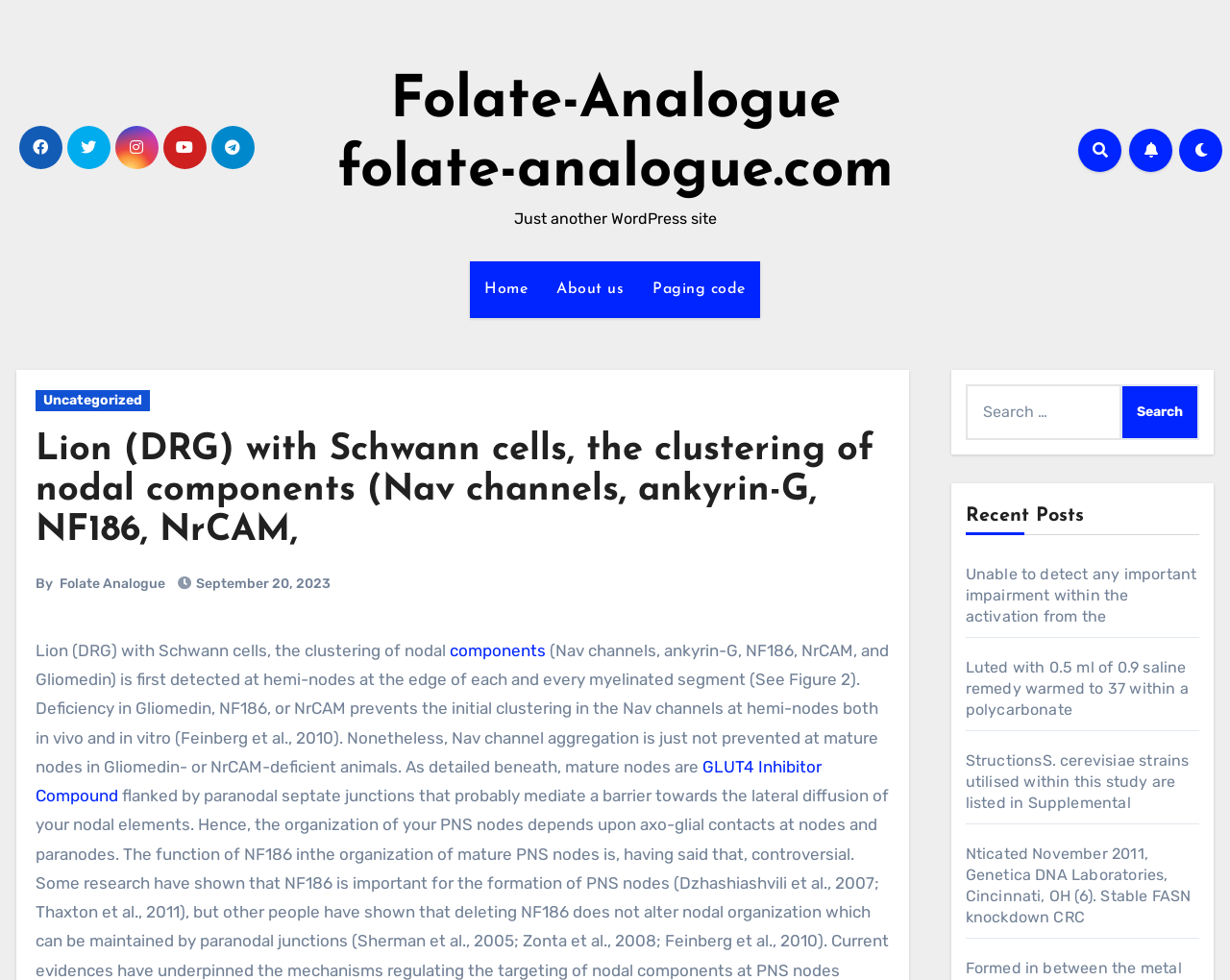Give a concise answer using one word or a phrase to the following question:
How many recent posts are there?

3